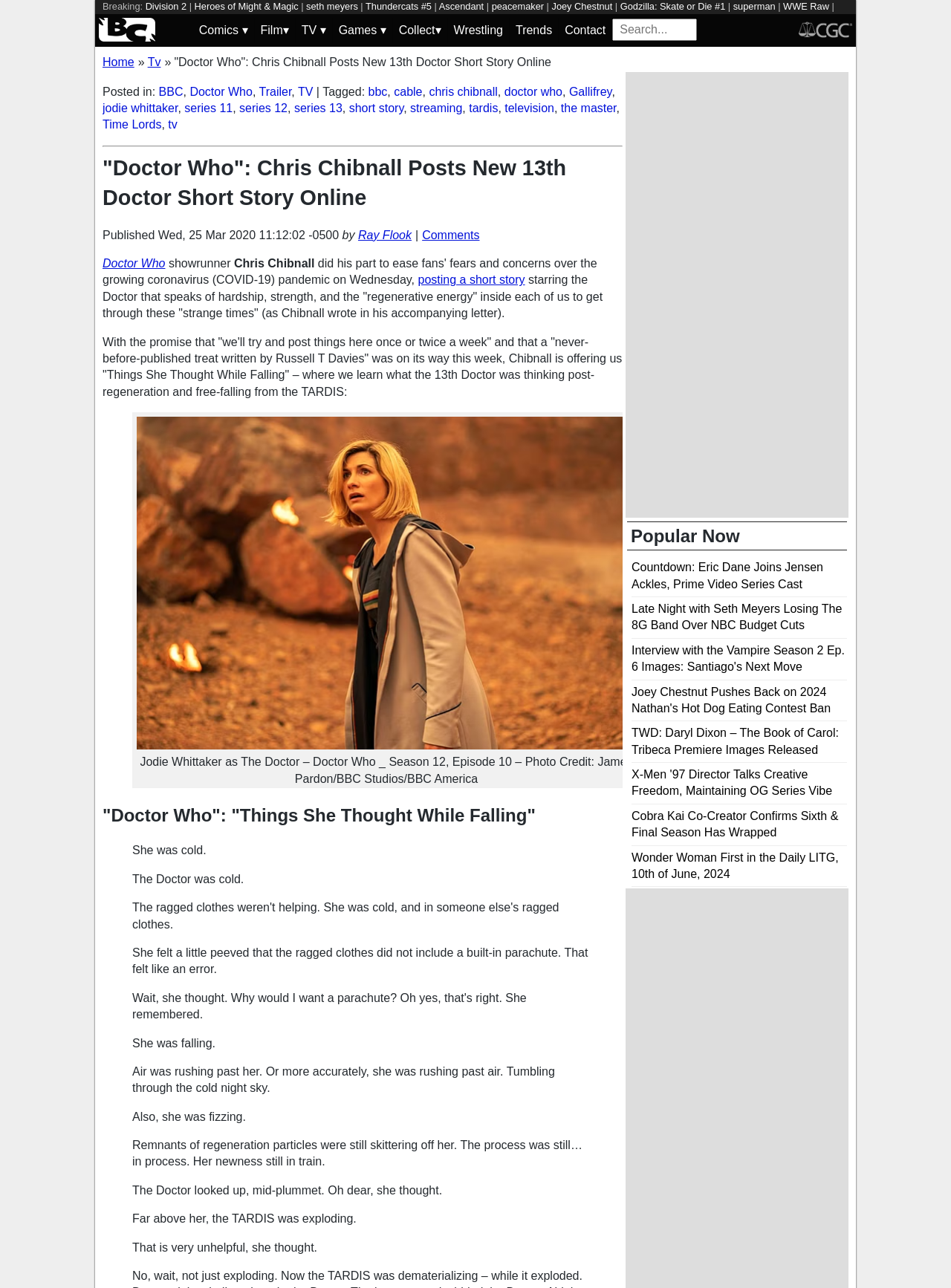Who posted a new 13th Doctor short story online?
Look at the image and respond with a single word or a short phrase.

Chris Chibnall